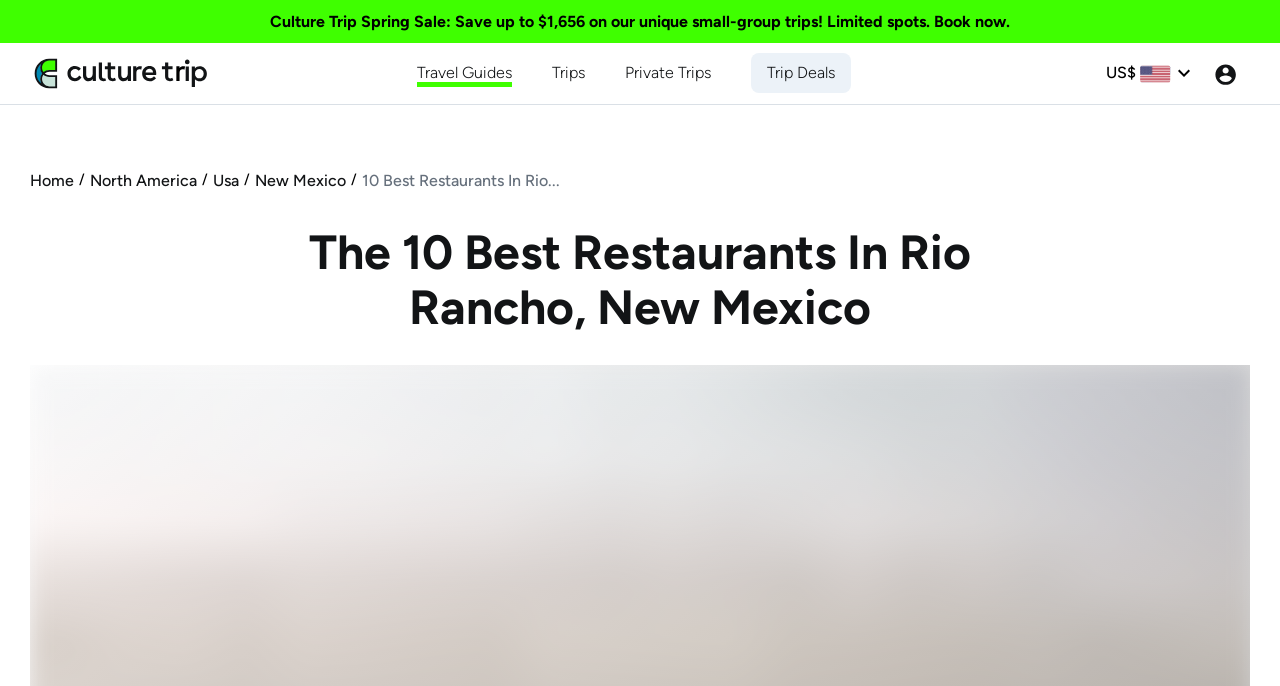Analyze and describe the webpage in a detailed narrative.

The webpage is about discovering the best local restaurants in Rio Rancho, New Mexico. At the top left corner, there is a link to a Culture Trip Spring Sale, and next to it, the Culture Trip logo is displayed. Below the logo, there are four links to different sections of the website: Travel Guides, Trips, Private Trips, and Trip Deals. 

On the top right corner, there is a currency icon with a "US$" label next to it, followed by a small image and a button labeled "Name". 

Below these top elements, there is a navigation menu with links to Home, North America, Usa, New Mexico, and the current page, "10 Best Restaurants In Rio Rancho, New Mexico". 

The main content of the page is headed by a title "The 10 Best Restaurants In Rio Rancho, New Mexico", which is centered near the top of the page.